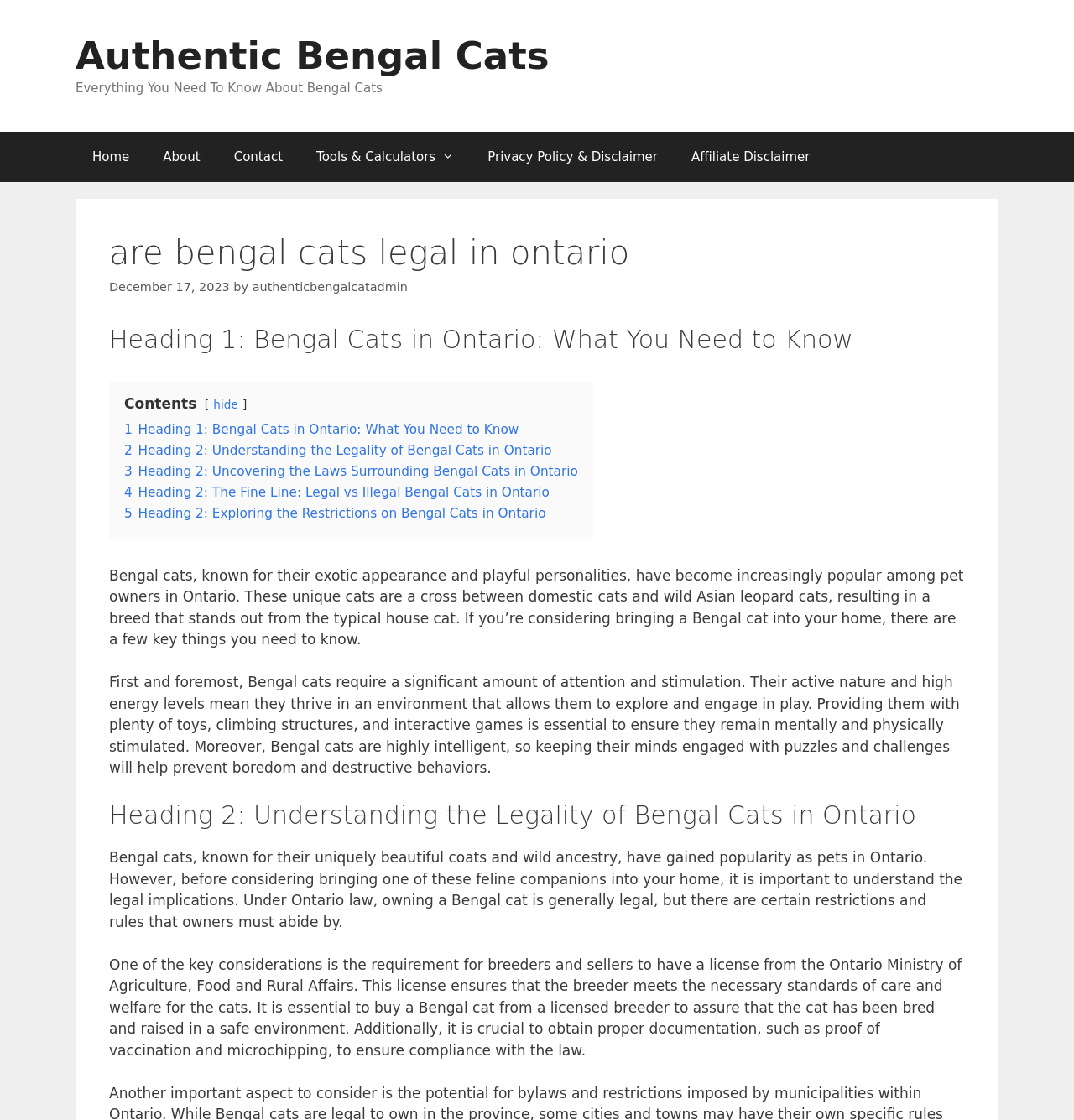Extract the text of the main heading from the webpage.

are bengal cats legal in ontario